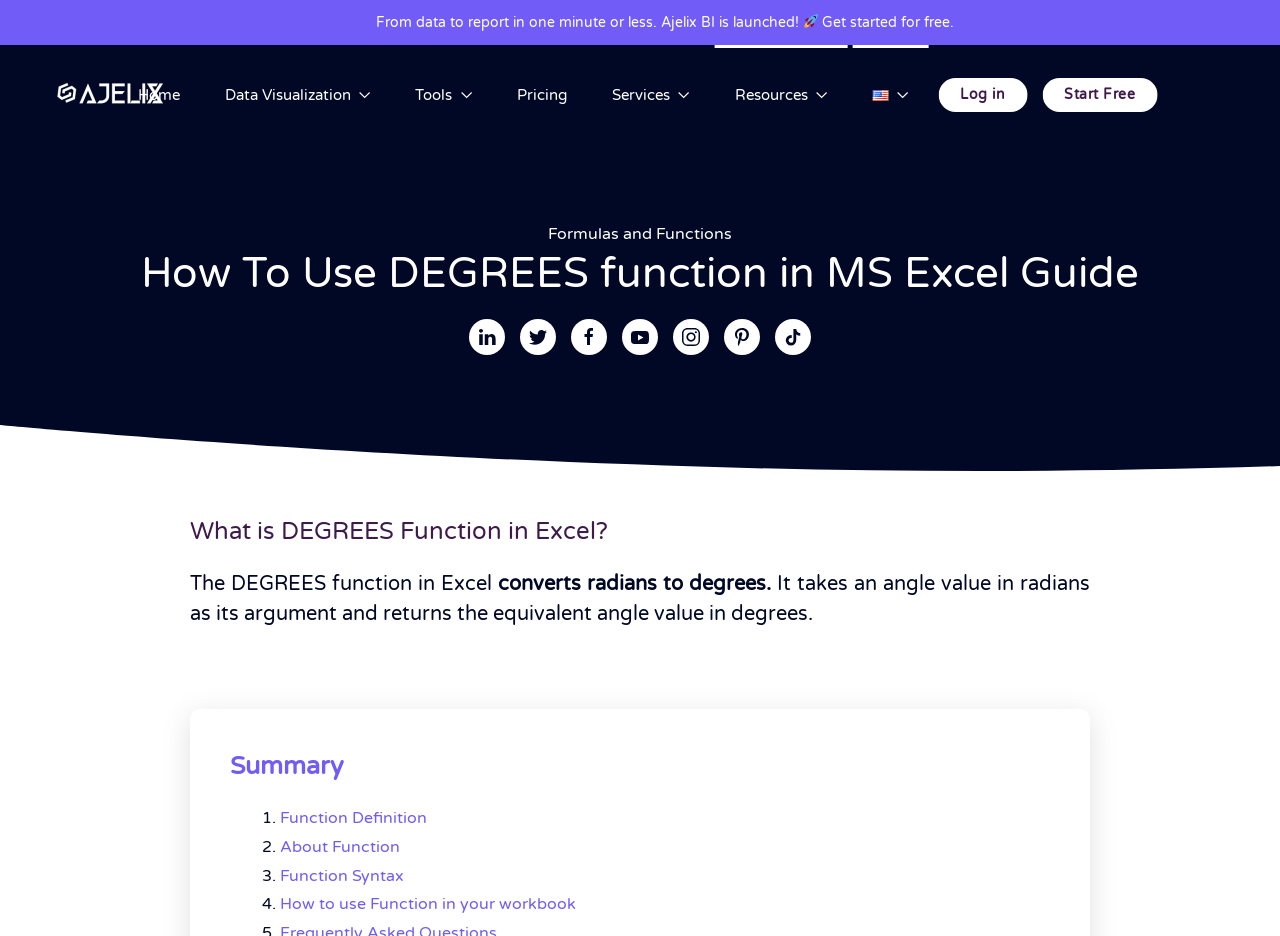Identify the bounding box of the HTML element described as: "About Function".

[0.219, 0.894, 0.312, 0.915]